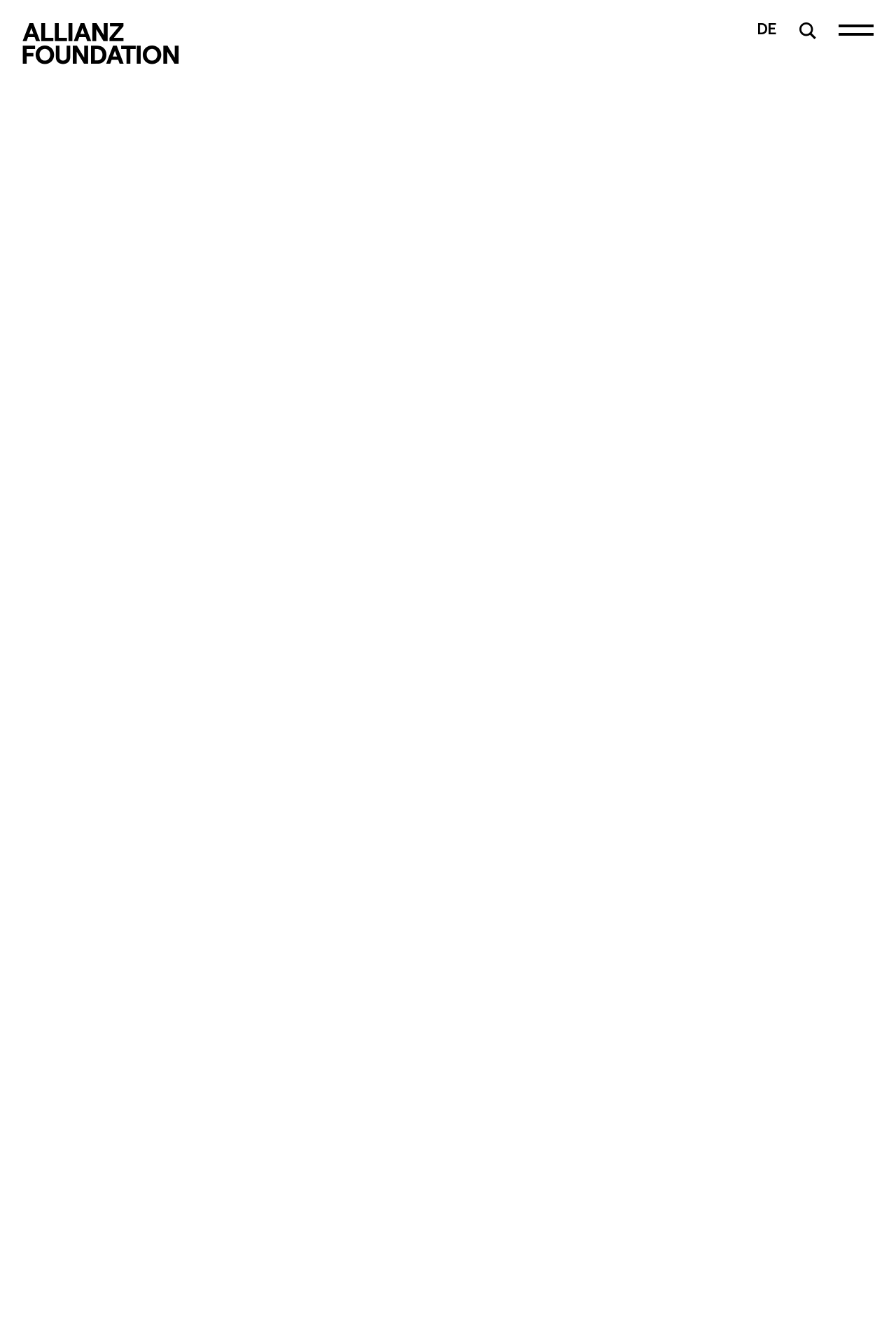Provide a one-word or one-phrase answer to the question:
What is the focus of the Allianz Foundation Hubs?

Civil society, arts & culture, and climate action